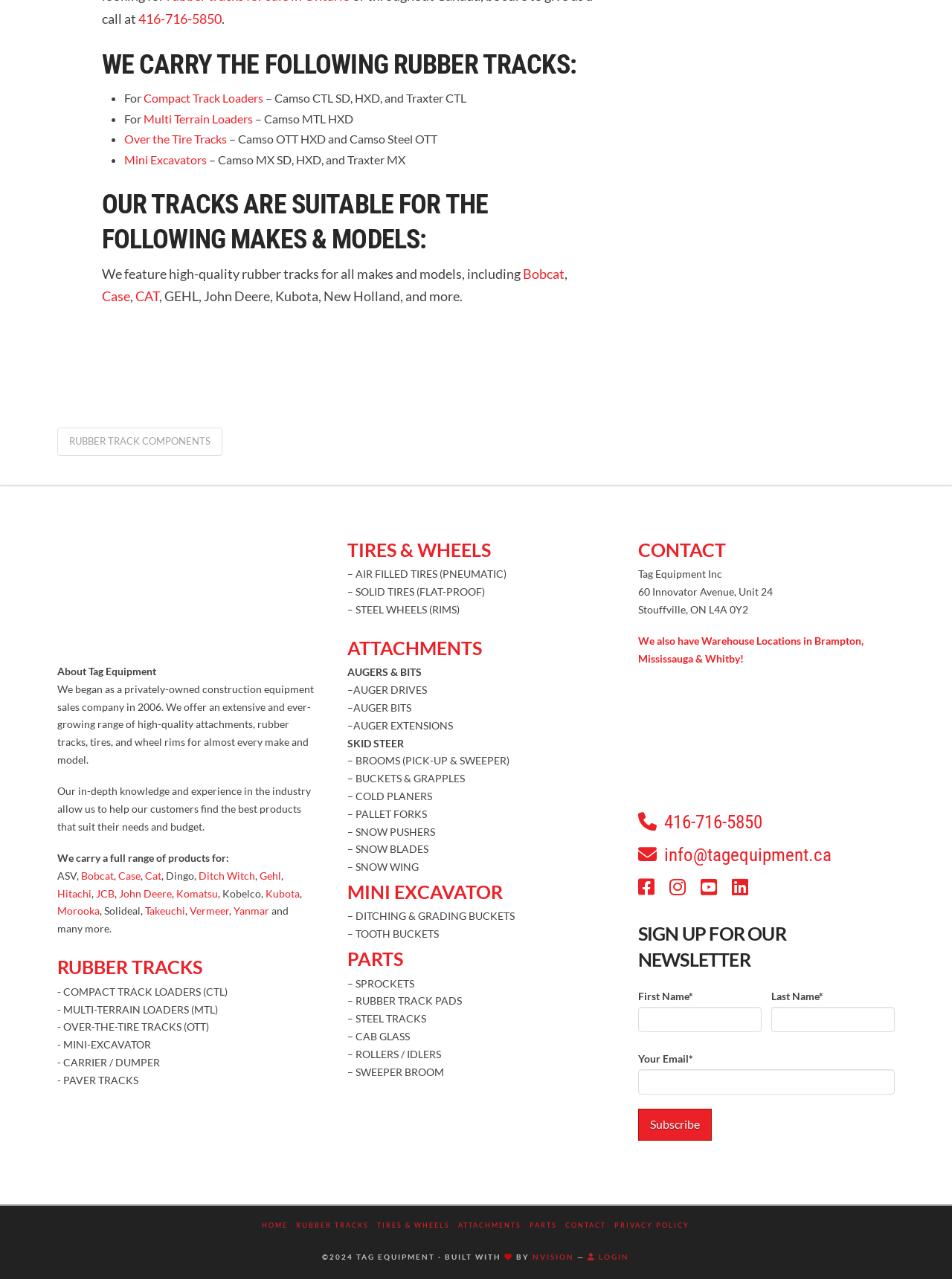Give a succinct answer to this question in a single word or phrase: 
Which brands of construction equipment does Tag Equipment support?

Bobcat, Case, CAT, and more